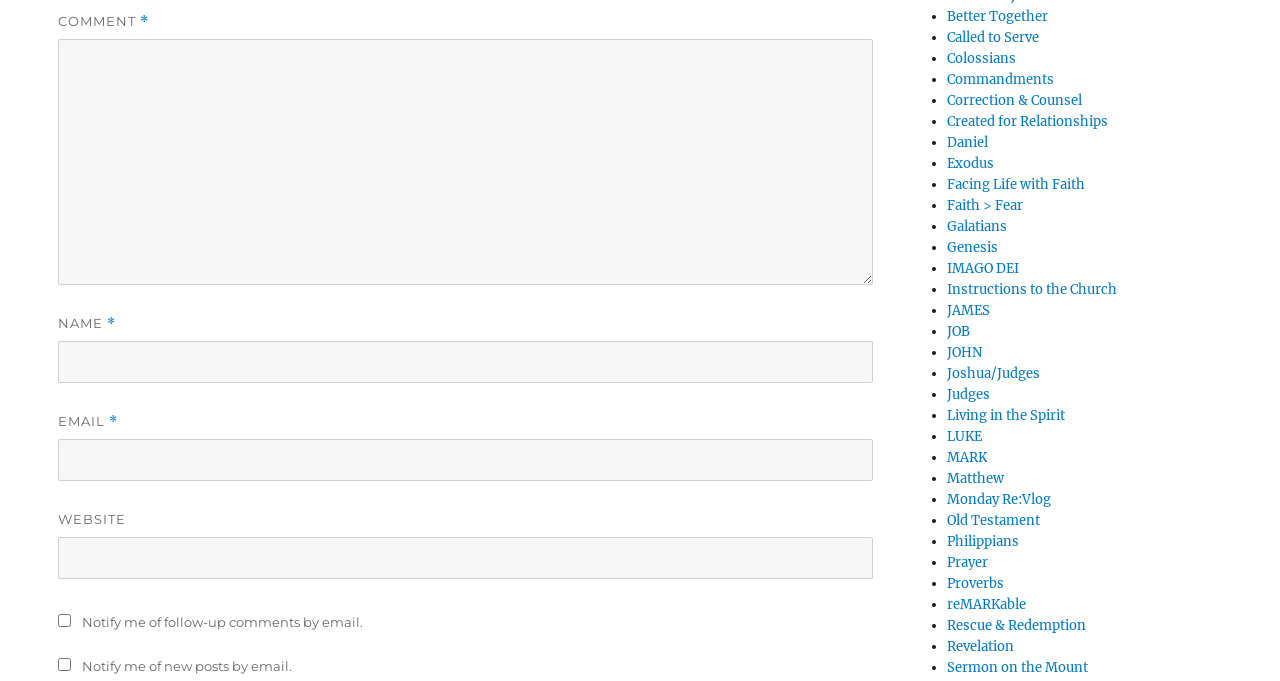Examine the image and give a thorough answer to the following question:
What is the required information to submit a comment?

The comment form has three required fields: 'NAME *', 'EMAIL *', and 'COMMENT *'. These fields are marked as required, indicating that users must fill them out in order to submit a comment.